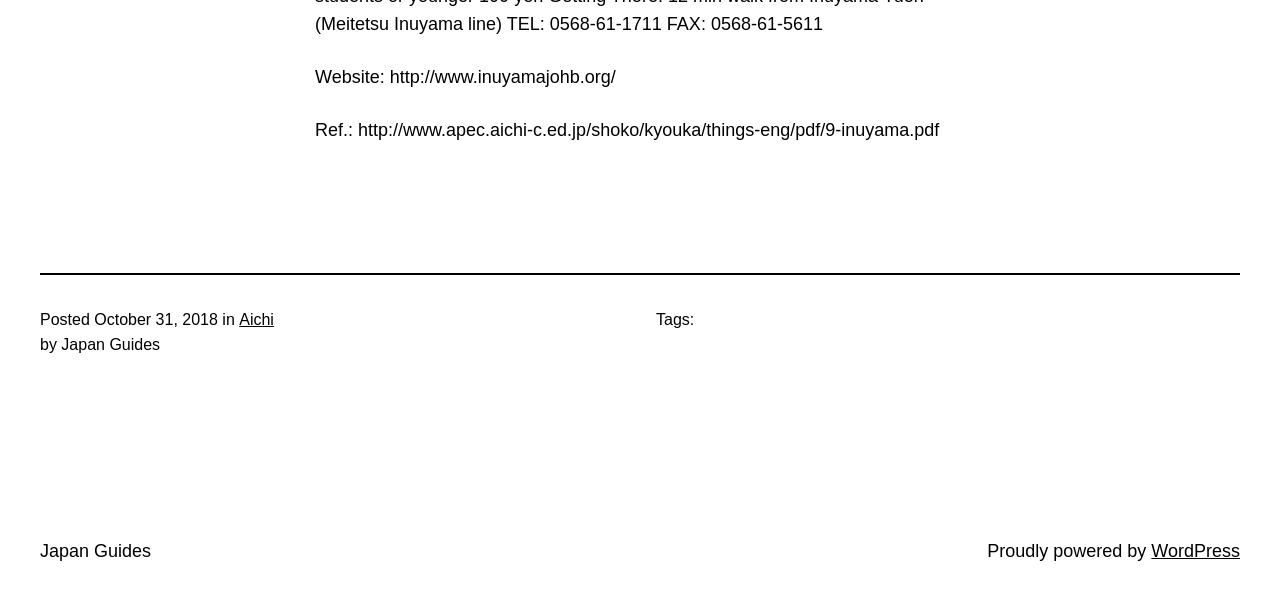Reply to the question with a single word or phrase:
What is the category of the post?

Aichi